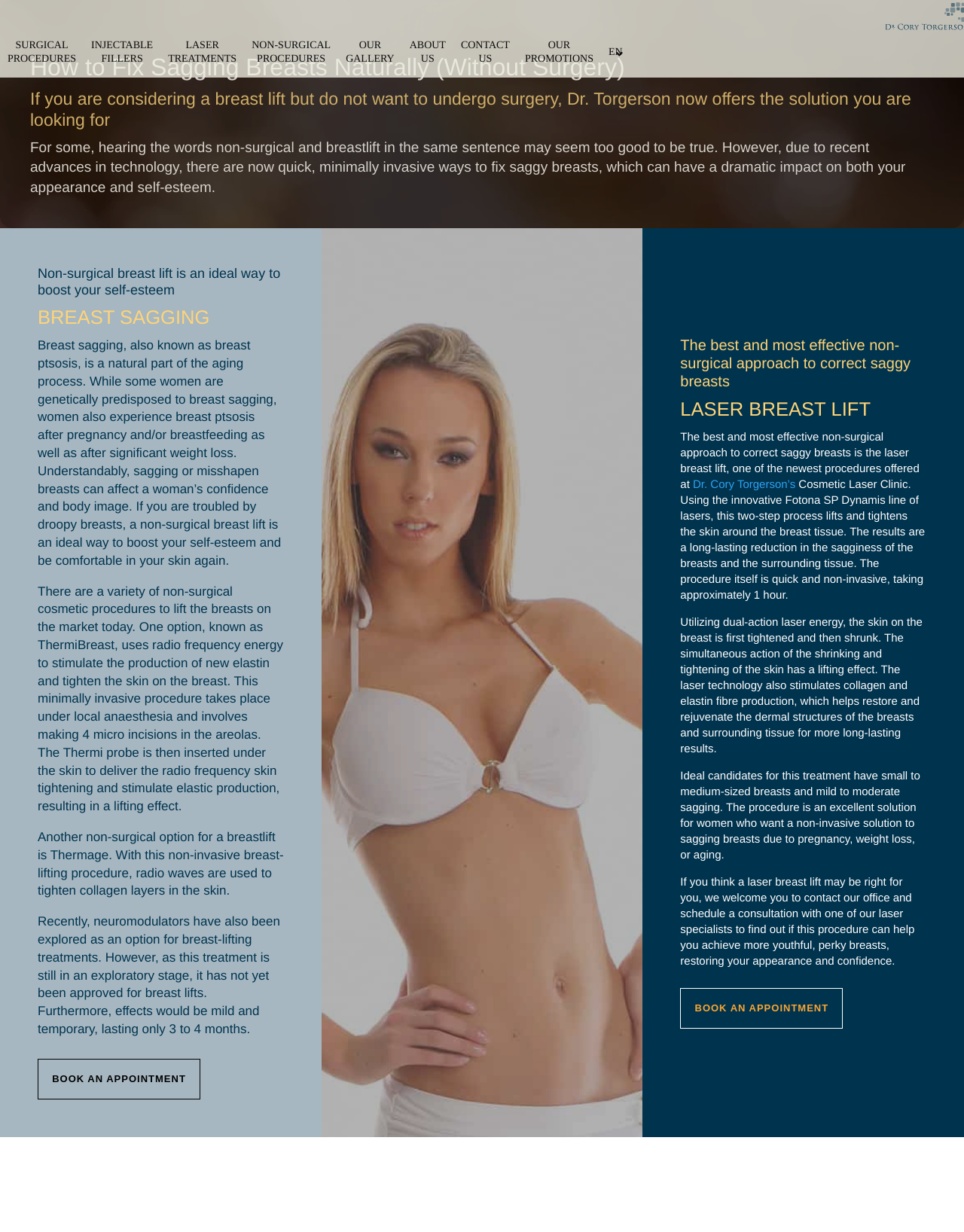Please locate the bounding box coordinates of the element's region that needs to be clicked to follow the instruction: "Click the BOOK AN APPOINTMENT $ button". The bounding box coordinates should be provided as four float numbers between 0 and 1, i.e., [left, top, right, bottom].

[0.039, 0.859, 0.208, 0.892]